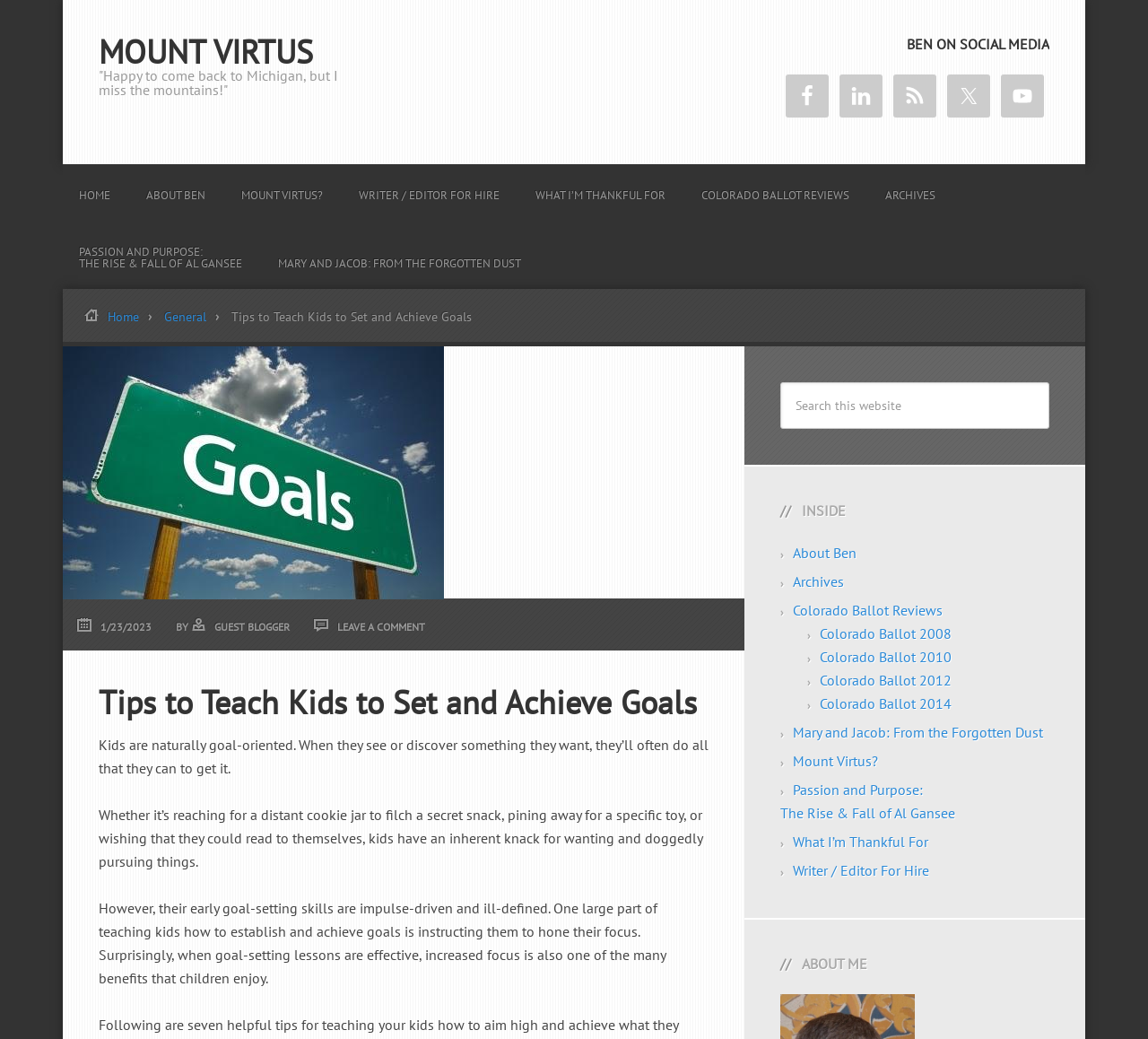Answer the question using only one word or a concise phrase: What is the topic of the article?

Teaching kids to set and achieve goals